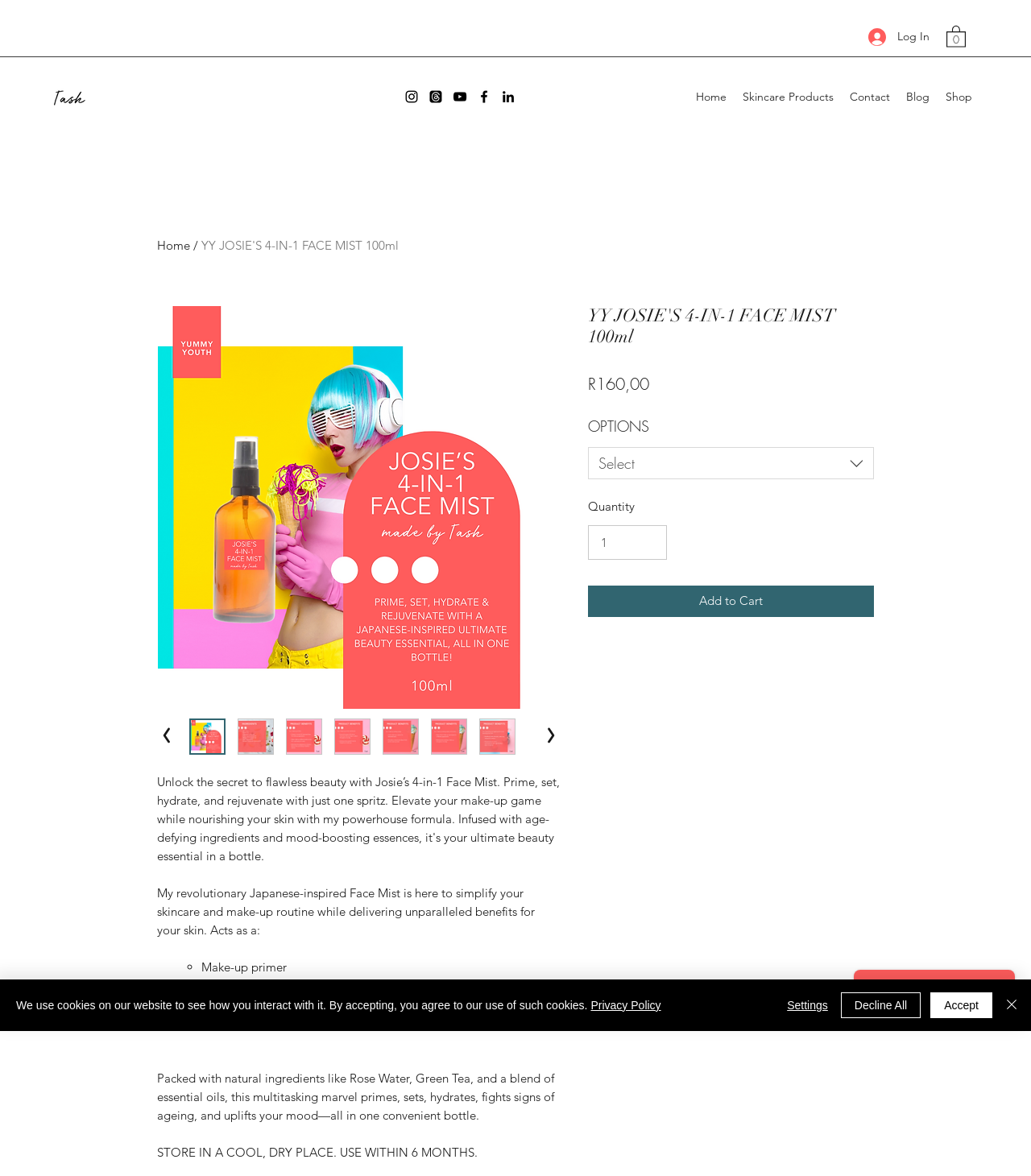What is the name of the product? Refer to the image and provide a one-word or short phrase answer.

YY JOSIE'S 4-IN-1 FACE MIST